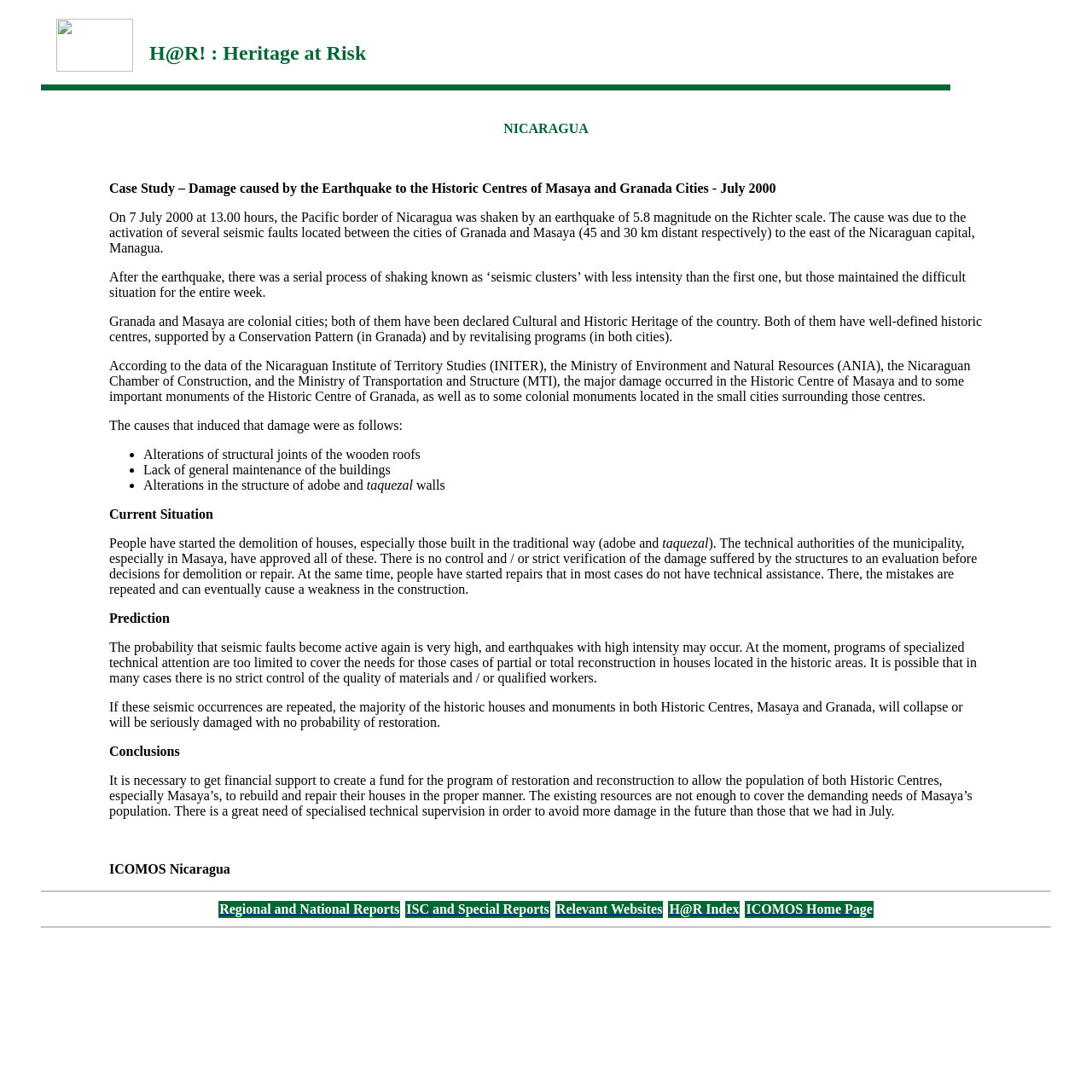What is the purpose of the ICOMOS Nicaragua report?
Using the information from the image, provide a comprehensive answer to the question.

The purpose of the ICOMOS Nicaragua report is to document the damage caused by the earthquake to the cultural and historic heritage of Nicaragua, and to provide recommendations for the restoration and reconstruction of the affected areas.